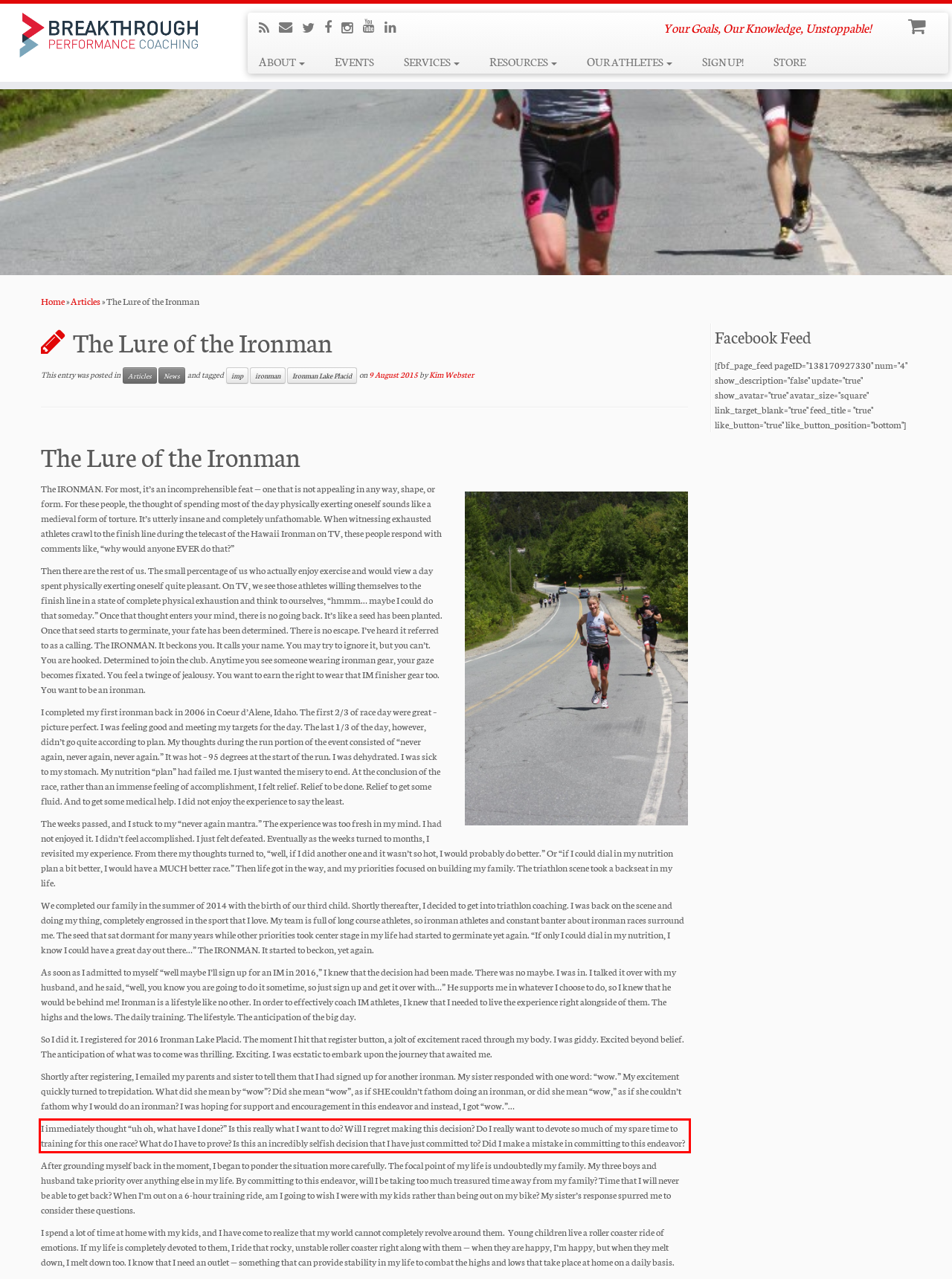Analyze the webpage screenshot and use OCR to recognize the text content in the red bounding box.

I immediately thought “uh oh, what have I done?” Is this really what I want to do? Will I regret making this decision? Do I really want to devote so much of my spare time to training for this one race? What do I have to prove? Is this an incredibly selfish decision that I have just committed to? Did I make a mistake in committing to this endeavor?